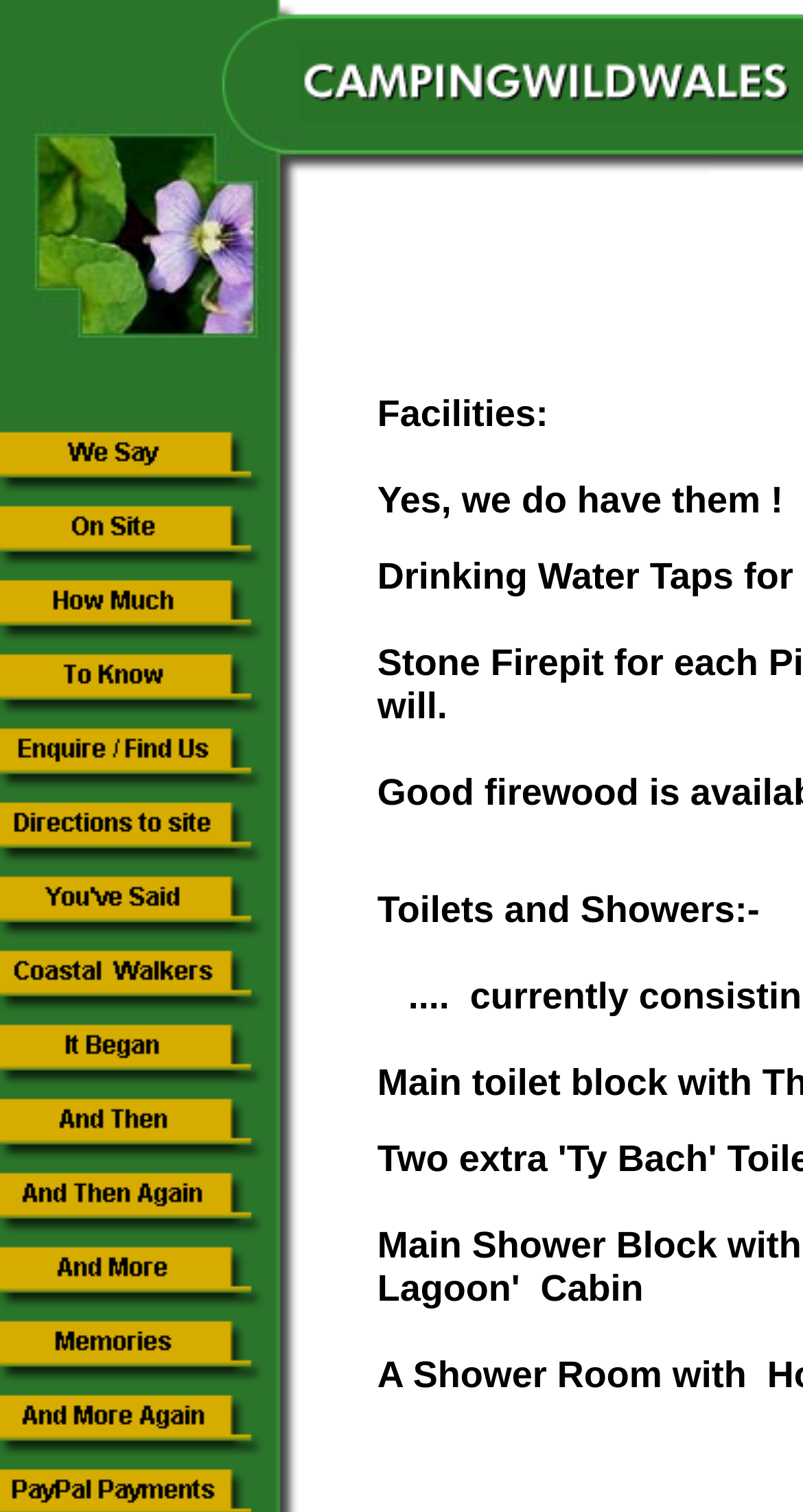How many links are there on the webpage?
Please use the image to provide a one-word or short phrase answer.

15